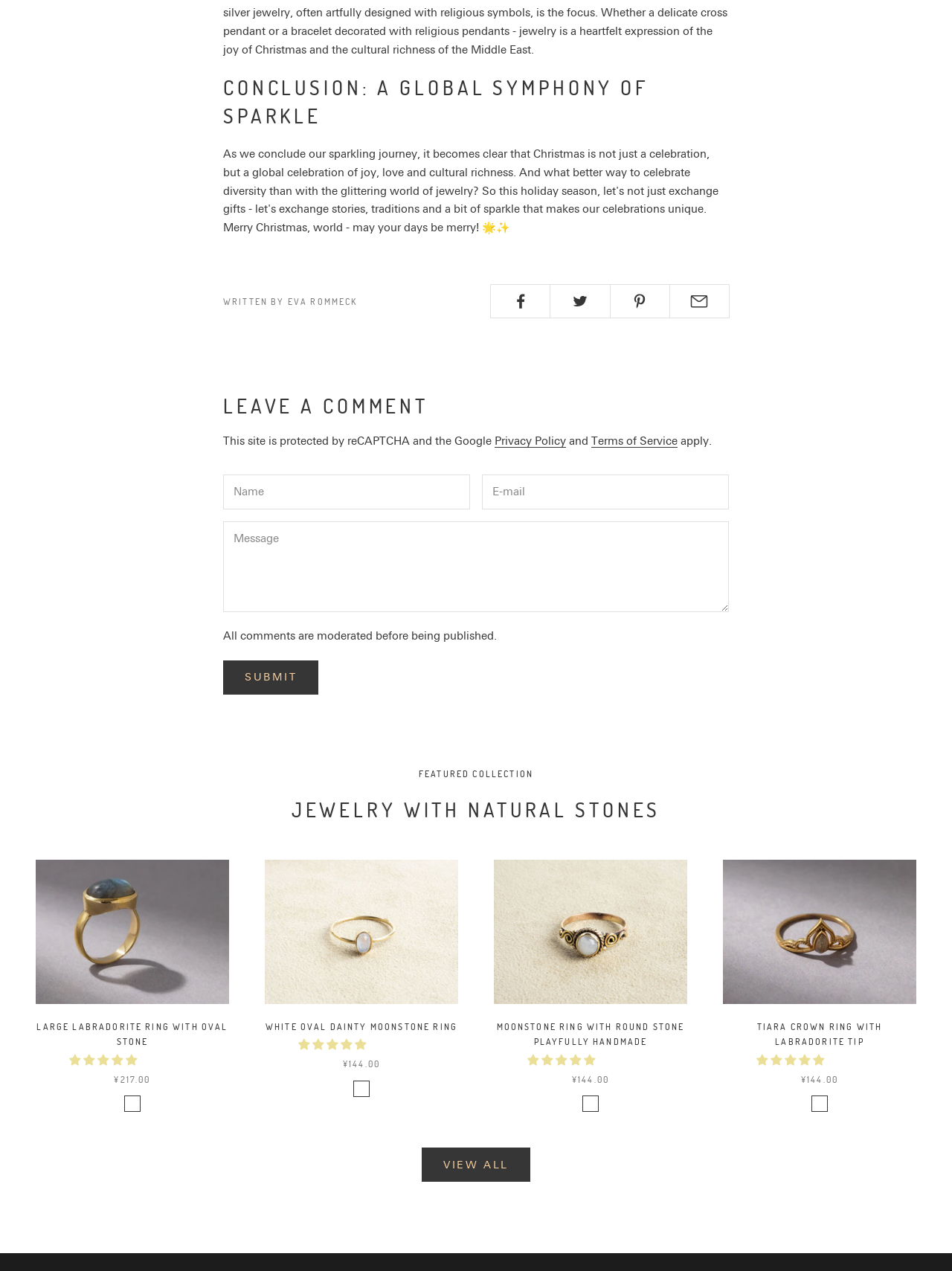Find the bounding box coordinates of the area that needs to be clicked in order to achieve the following instruction: "Share on Facebook". The coordinates should be specified as four float numbers between 0 and 1, i.e., [left, top, right, bottom].

[0.516, 0.224, 0.578, 0.25]